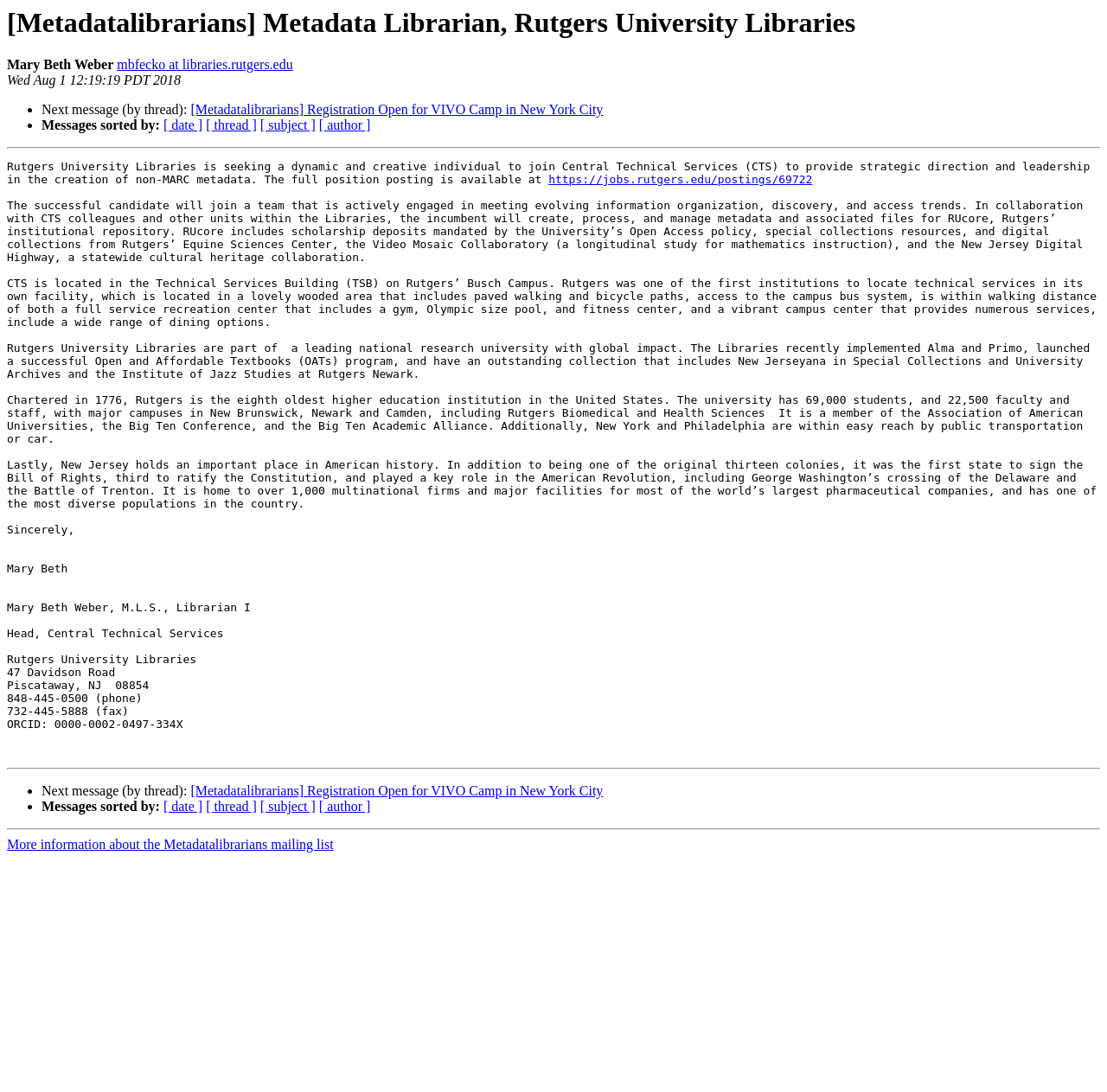Please identify the bounding box coordinates of the element I should click to complete this instruction: 'Check the next message'. The coordinates should be given as four float numbers between 0 and 1, like this: [left, top, right, bottom].

[0.172, 0.094, 0.545, 0.107]